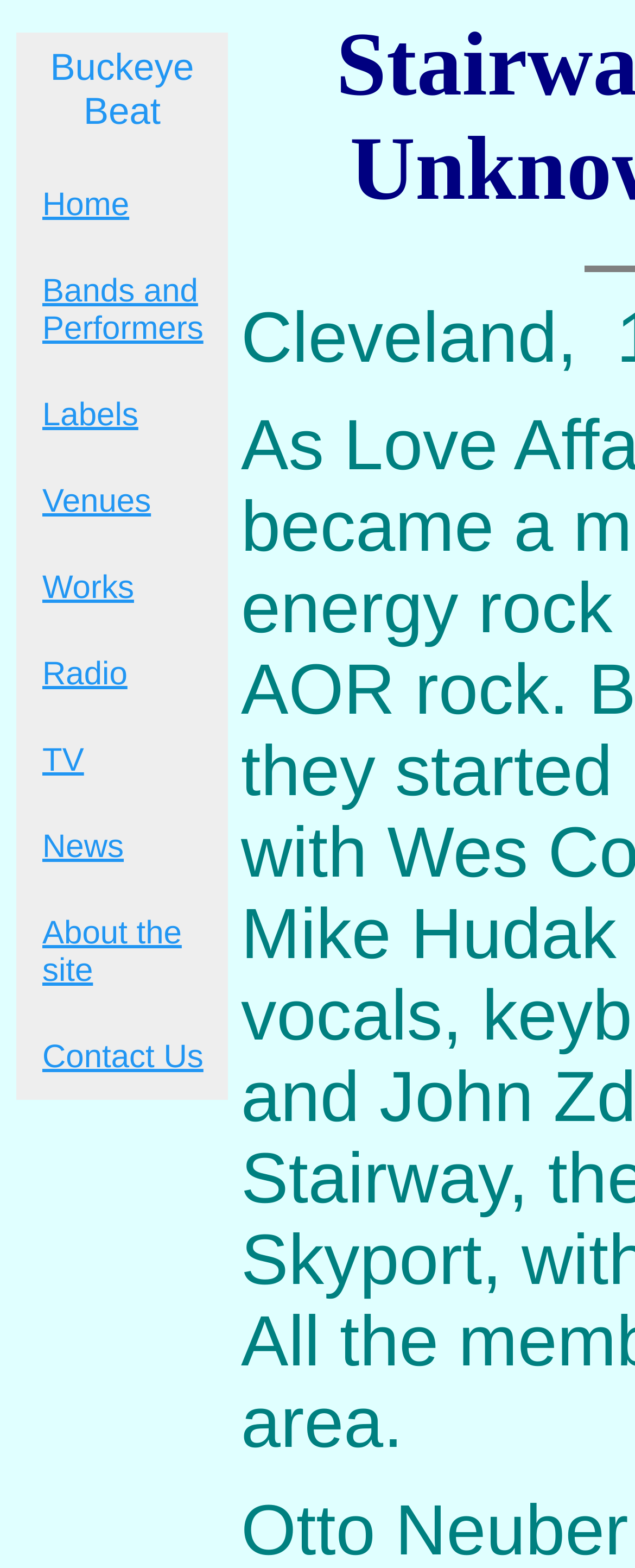Describe the entire webpage, focusing on both content and design.

The webpage is titled "Buckeye Beat - Love Affair" and features a navigation menu with 10 links at the top-left corner of the page. The links are arranged vertically, with "Home" at the top and "Contact Us" at the bottom. Each link is positioned closely together, with a slight gap between them. The links are "Home", "Bands and Performers", "Labels", "Venues", "Works", "Radio", "TV", "News", "About the site", and "Contact Us".